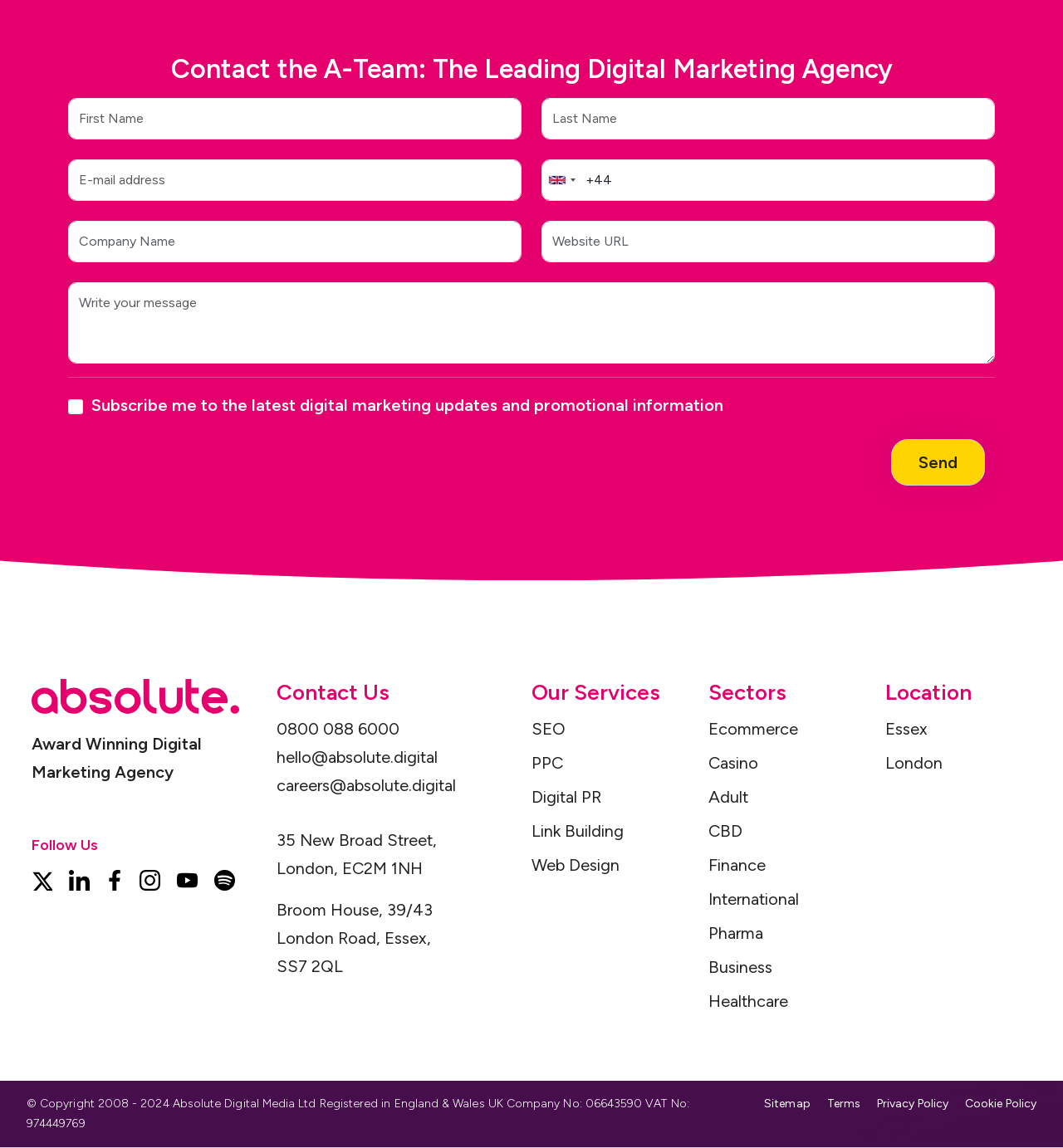Given the following UI element description: "October 2023", find the bounding box coordinates in the webpage screenshot.

None